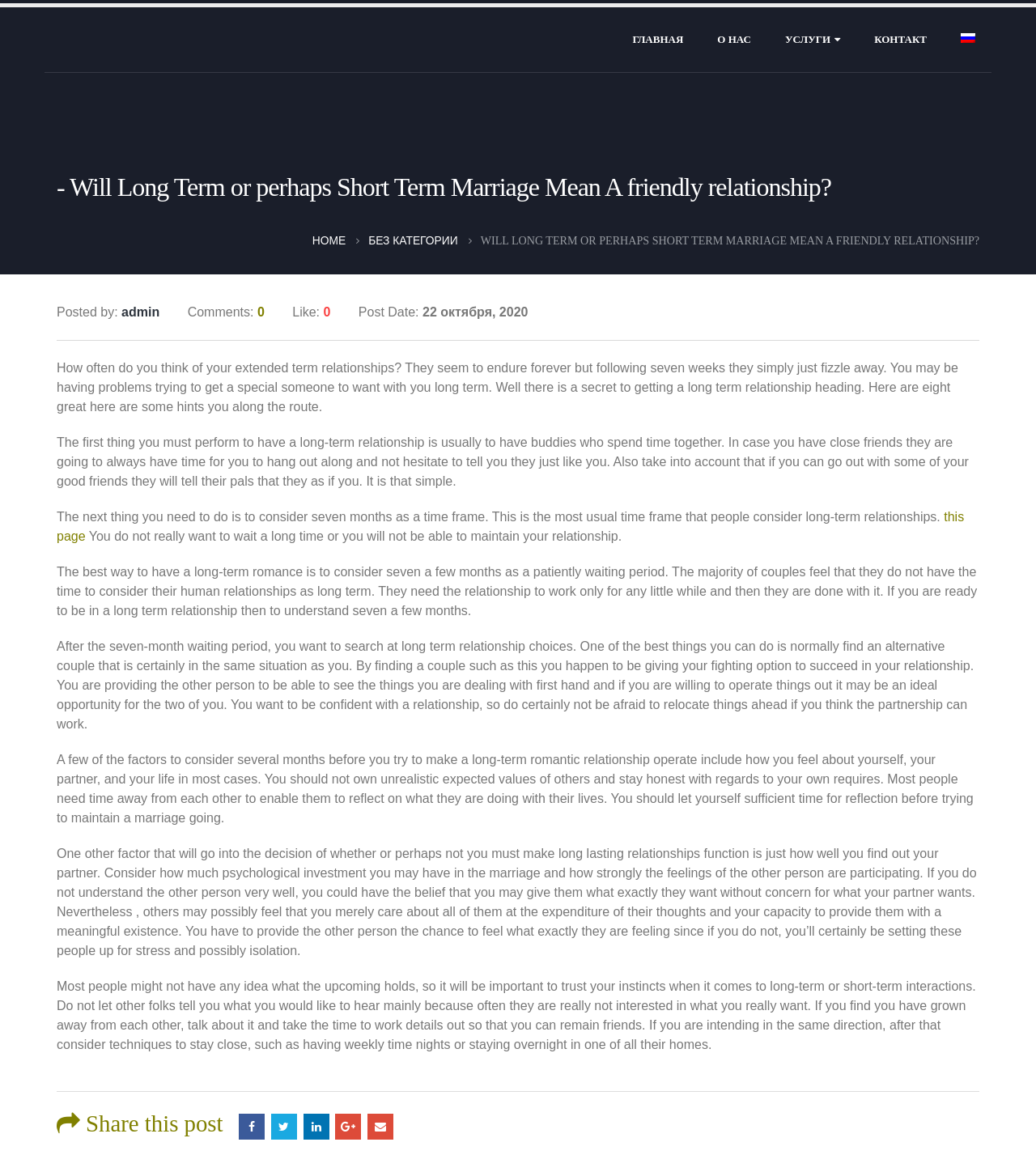Reply to the question with a single word or phrase:
What is the date of the current post?

22 октября, 2020